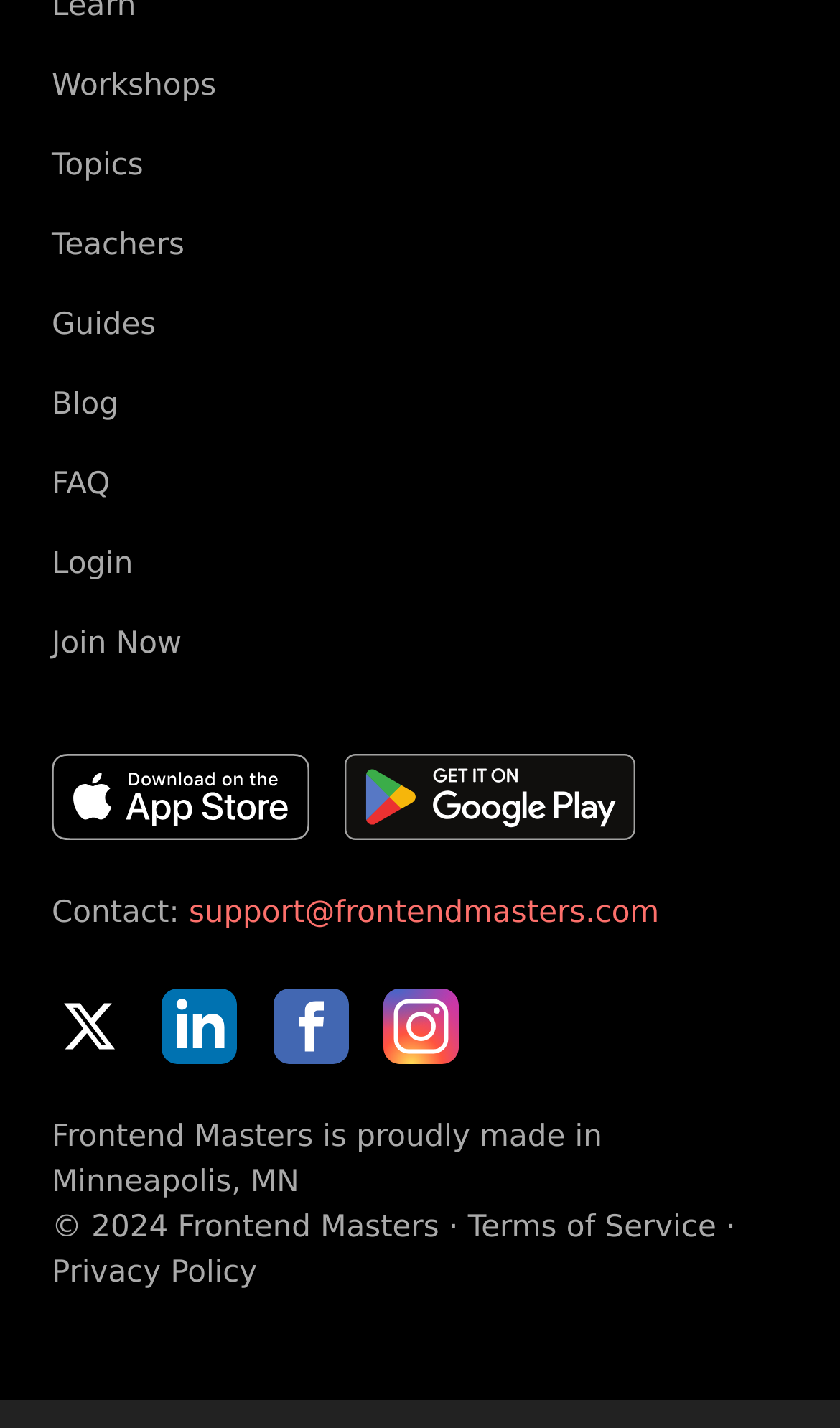Determine the bounding box coordinates for the clickable element to execute this instruction: "Login to the account". Provide the coordinates as four float numbers between 0 and 1, i.e., [left, top, right, bottom].

[0.062, 0.384, 0.158, 0.408]